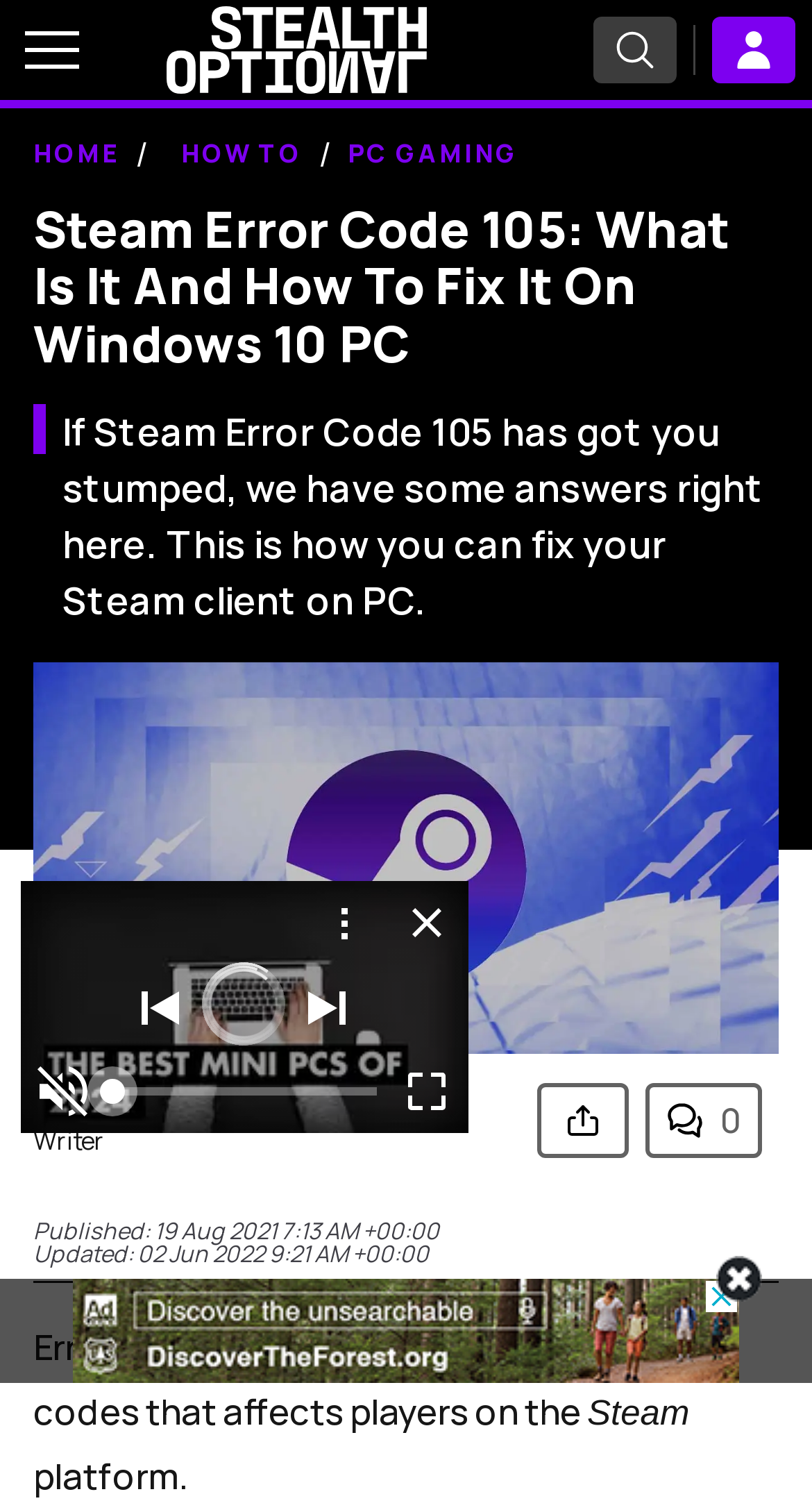Elaborate on the information and visuals displayed on the webpage.

This webpage is about fixing Steam Error Code 105 on Windows 10 PC. At the top left corner, there is a toggle menu button and a Stealth Optional logo, which is an image. To the right of the logo, there are three buttons: Search for articles, an empty button, and another button with an image. Below these buttons, there is a navigation menu with links to HOME, HOW TO, and PC GAMING.

The main content of the webpage starts with a heading that matches the title of the webpage. Below the heading, there is a brief introduction to the error code and a promise to provide a solution. The introduction is followed by a figure, which is likely an image.

The author's name, Steven Shaw, is mentioned below the figure, along with his title, Writer. There are two images on the right side of the author's information. Below the author's information, there is a time section that displays the published and updated dates of the article.

The main content of the article starts below the time section. It begins with a separator line and then discusses the error code 105, which affects players on the Steam platform. The article continues with more text, but the exact content is not specified.

On the right side of the article, there is an advertisement iframe. Below the advertisement, there is a link and a More button with an image. There are also several buttons for controlling media playback, including Previous, Play, Next, and Unmute, each with an image. A seek slider is located below the media control buttons. Finally, there is a Full Screen button with an image.